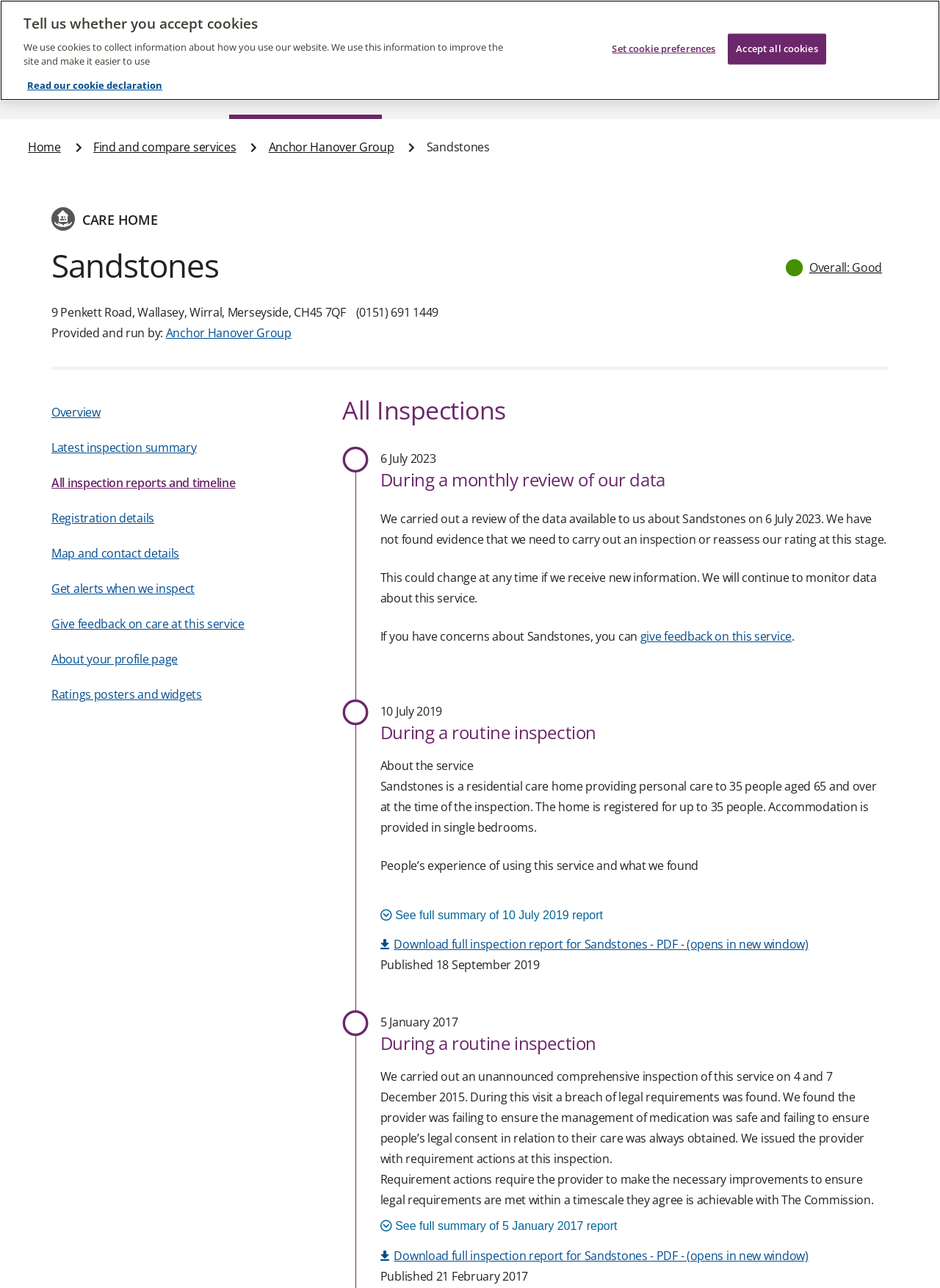Locate the bounding box coordinates of the element that needs to be clicked to carry out the instruction: "Search for a keyword". The coordinates should be given as four float numbers ranging from 0 to 1, i.e., [left, top, right, bottom].

[0.791, 0.013, 0.977, 0.038]